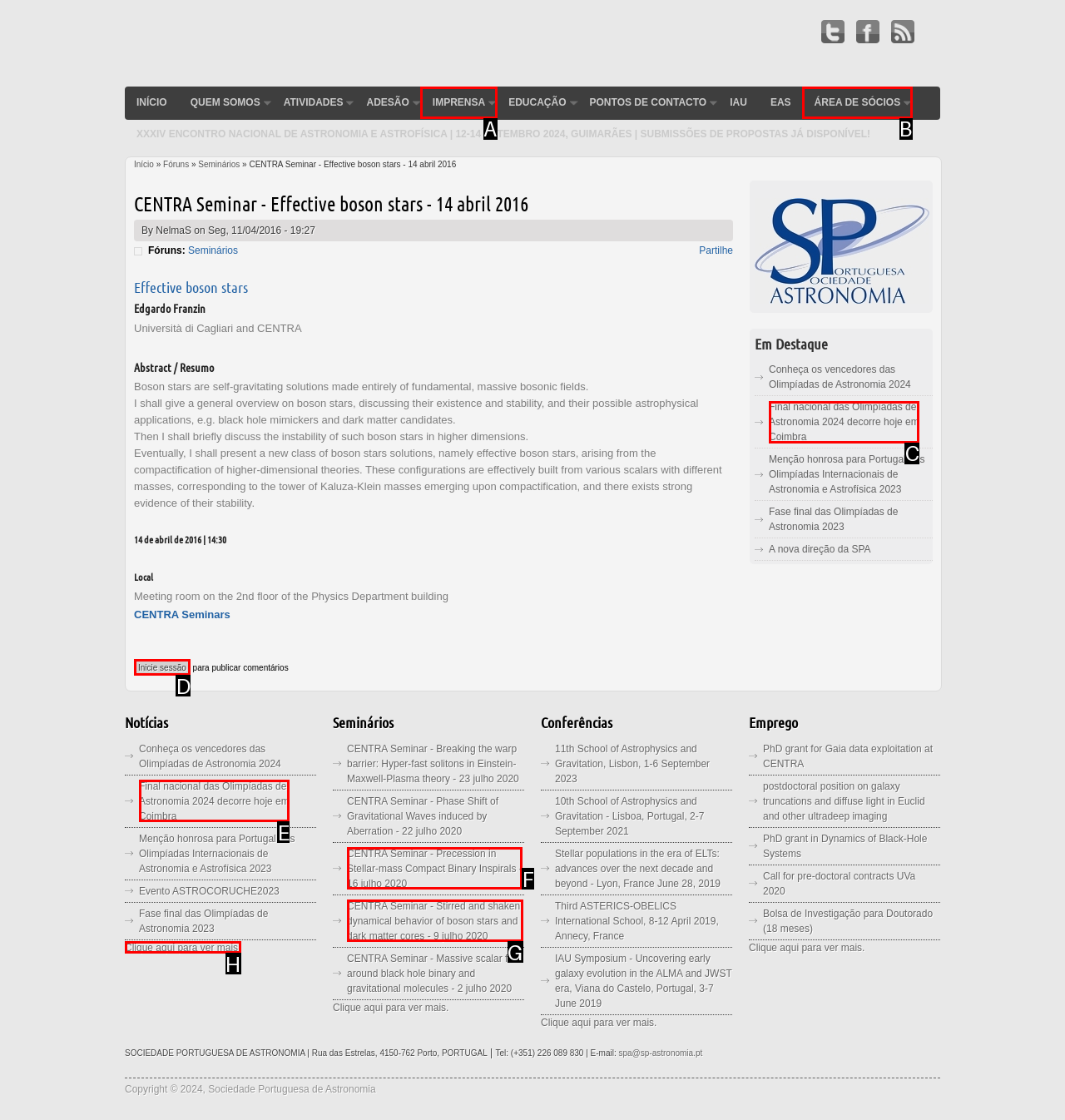Select the letter of the HTML element that best fits the description: Inicie sessão
Answer with the corresponding letter from the provided choices.

D